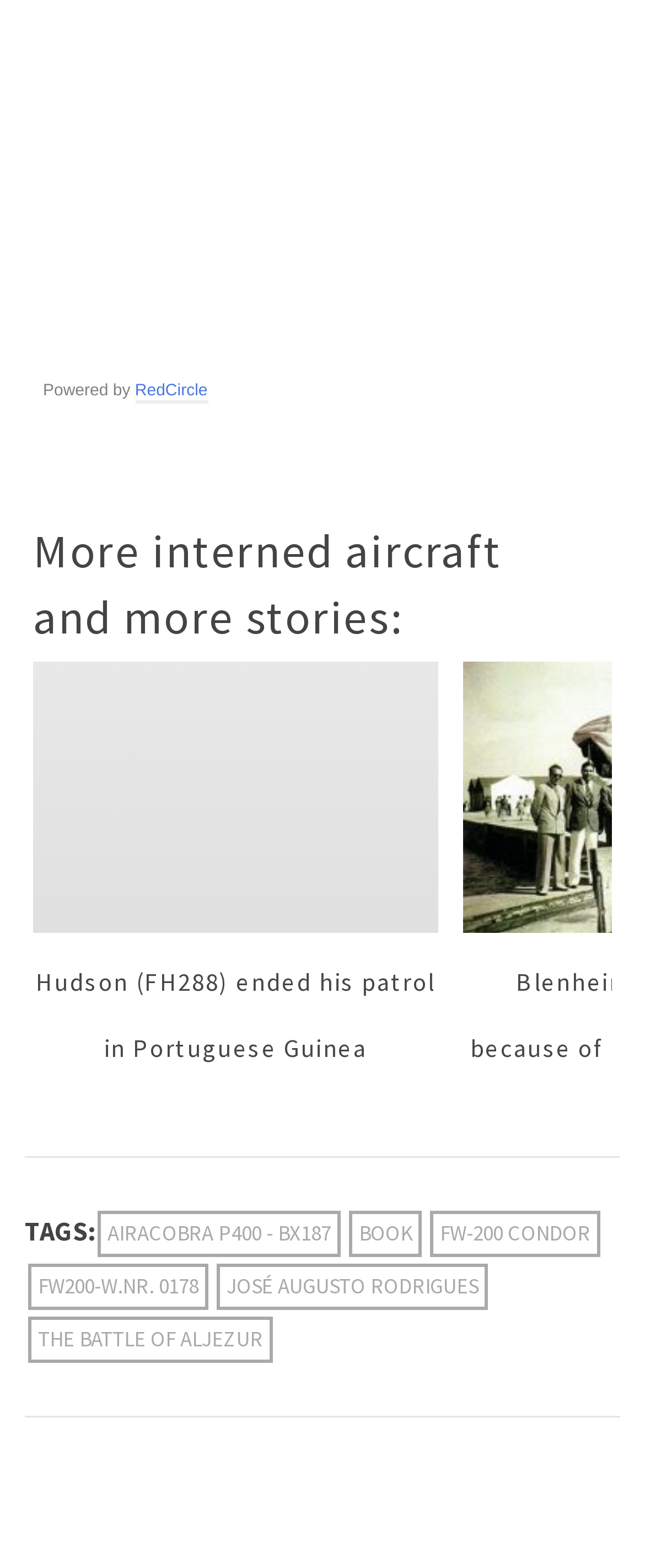Could you highlight the region that needs to be clicked to execute the instruction: "click on the RedCircle link"?

[0.209, 0.243, 0.322, 0.257]